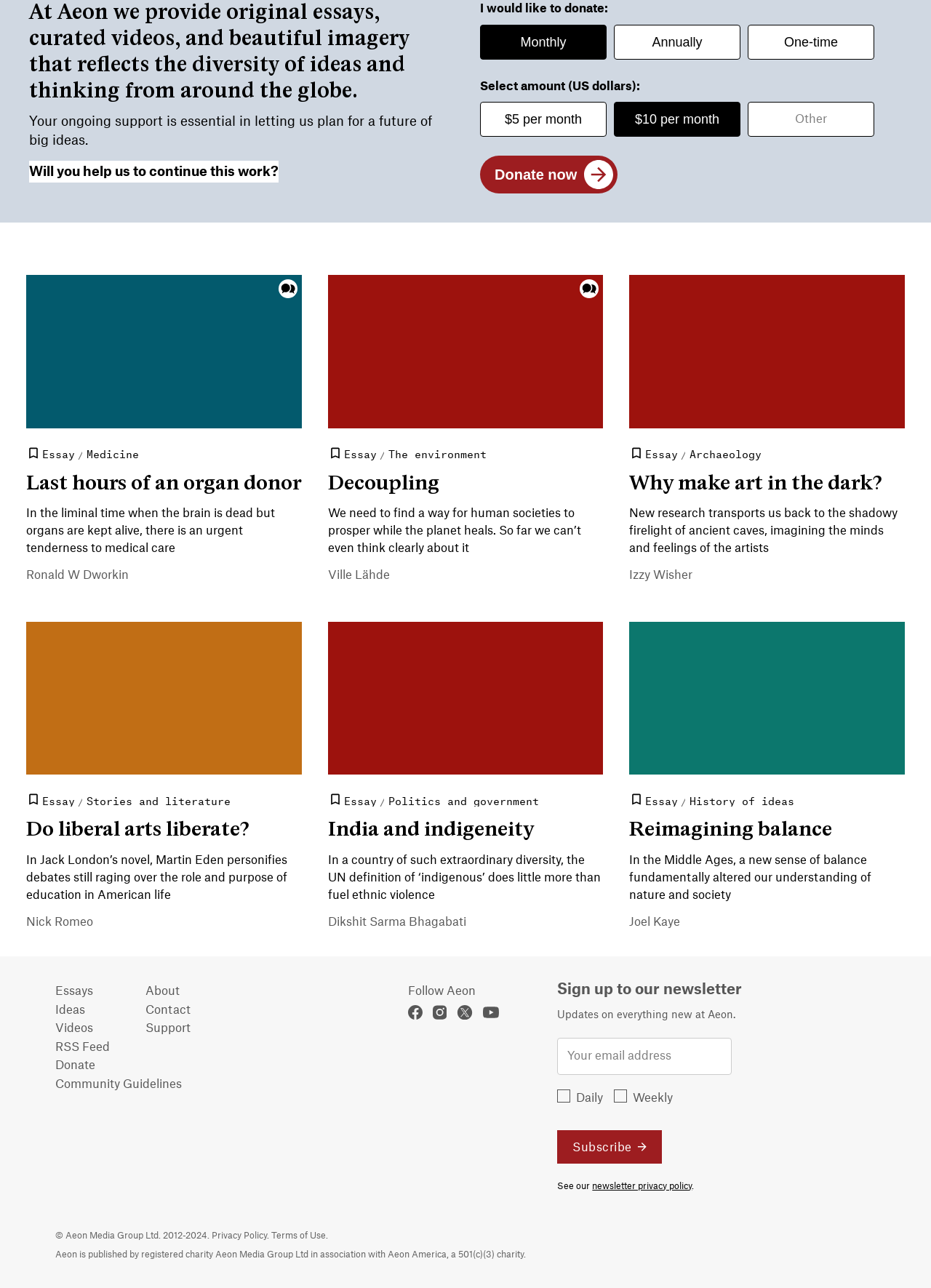Could you locate the bounding box coordinates for the section that should be clicked to accomplish this task: "Select the monthly donation option".

[0.516, 0.019, 0.652, 0.046]